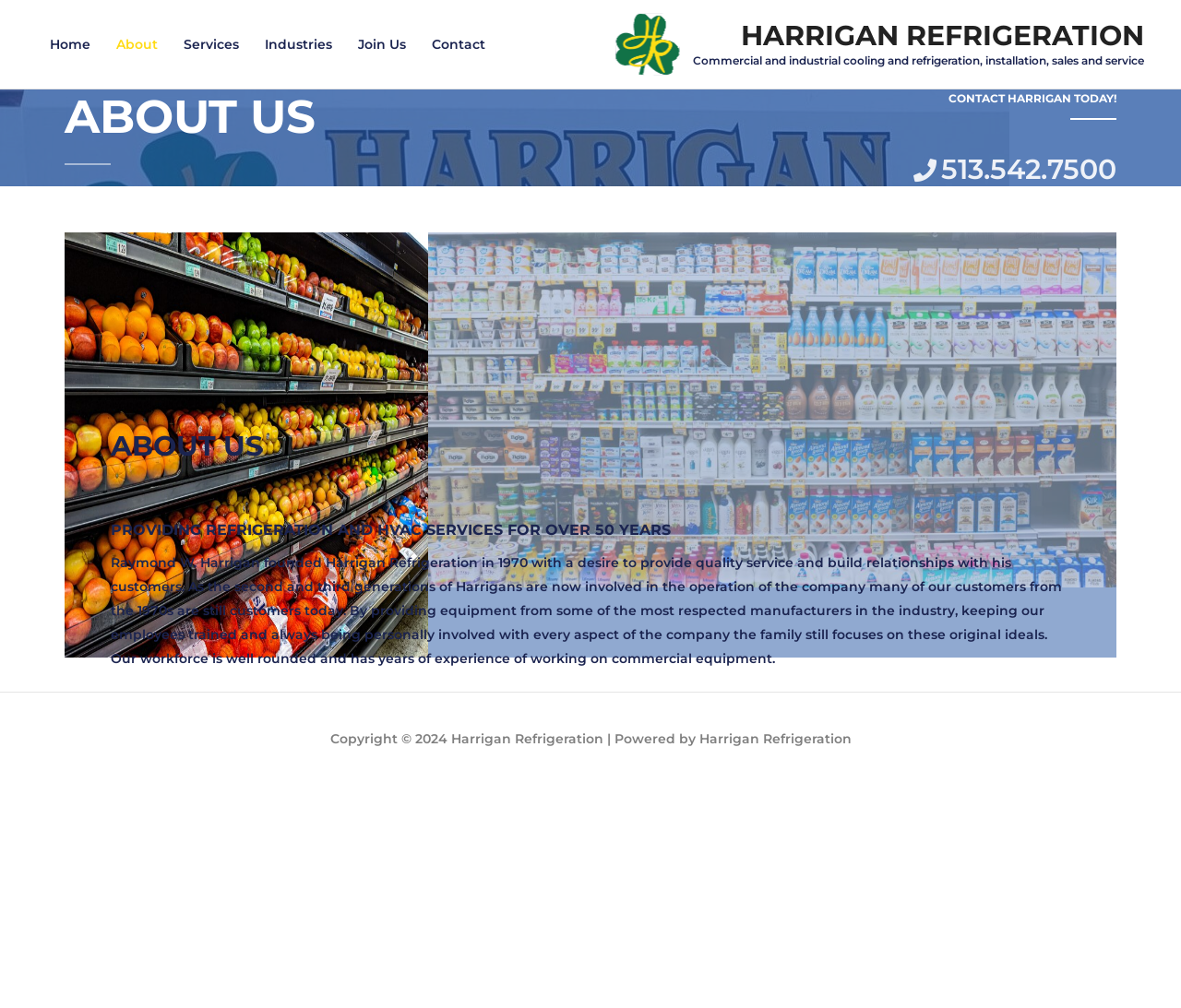Pinpoint the bounding box coordinates of the clickable element to carry out the following instruction: "Visit Facebook page."

None